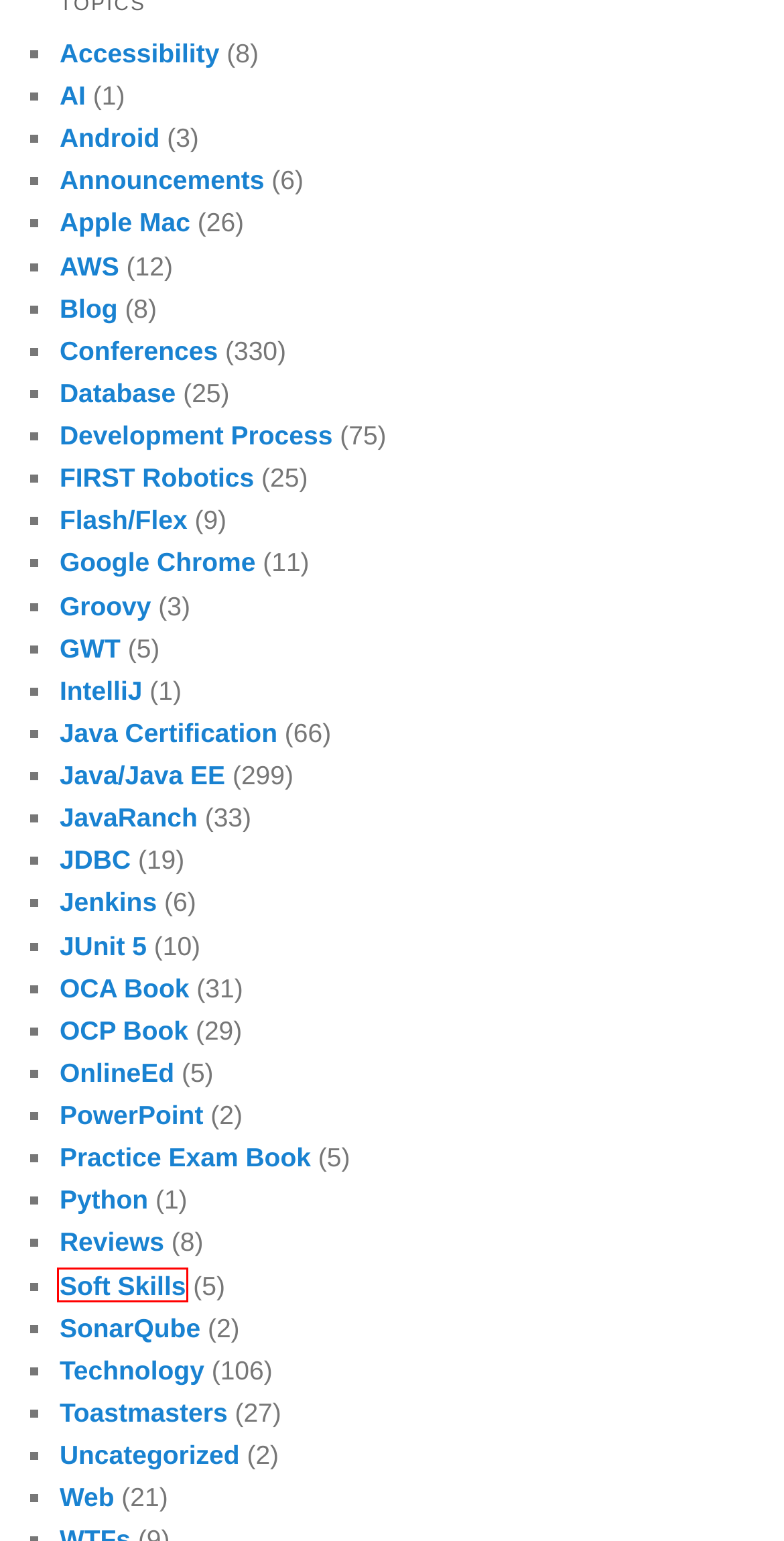Review the screenshot of a webpage that includes a red bounding box. Choose the webpage description that best matches the new webpage displayed after clicking the element within the bounding box. Here are the candidates:
A. Database | Down Home Country Coding With Scott Selikoff and Jeanne Boyarsky
B. Android | Down Home Country Coding With Scott Selikoff and Jeanne Boyarsky
C. OnlineEd | Down Home Country Coding With Scott Selikoff and Jeanne Boyarsky
D. SonarQube | Down Home Country Coding With Scott Selikoff and Jeanne Boyarsky
E. FIRST Robotics | Down Home Country Coding With Scott Selikoff and Jeanne Boyarsky
F. Jenkins | Down Home Country Coding With Scott Selikoff and Jeanne Boyarsky
G. Soft Skills | Down Home Country Coding With Scott Selikoff and Jeanne Boyarsky
H. Technology | Down Home Country Coding With Scott Selikoff and Jeanne Boyarsky

G